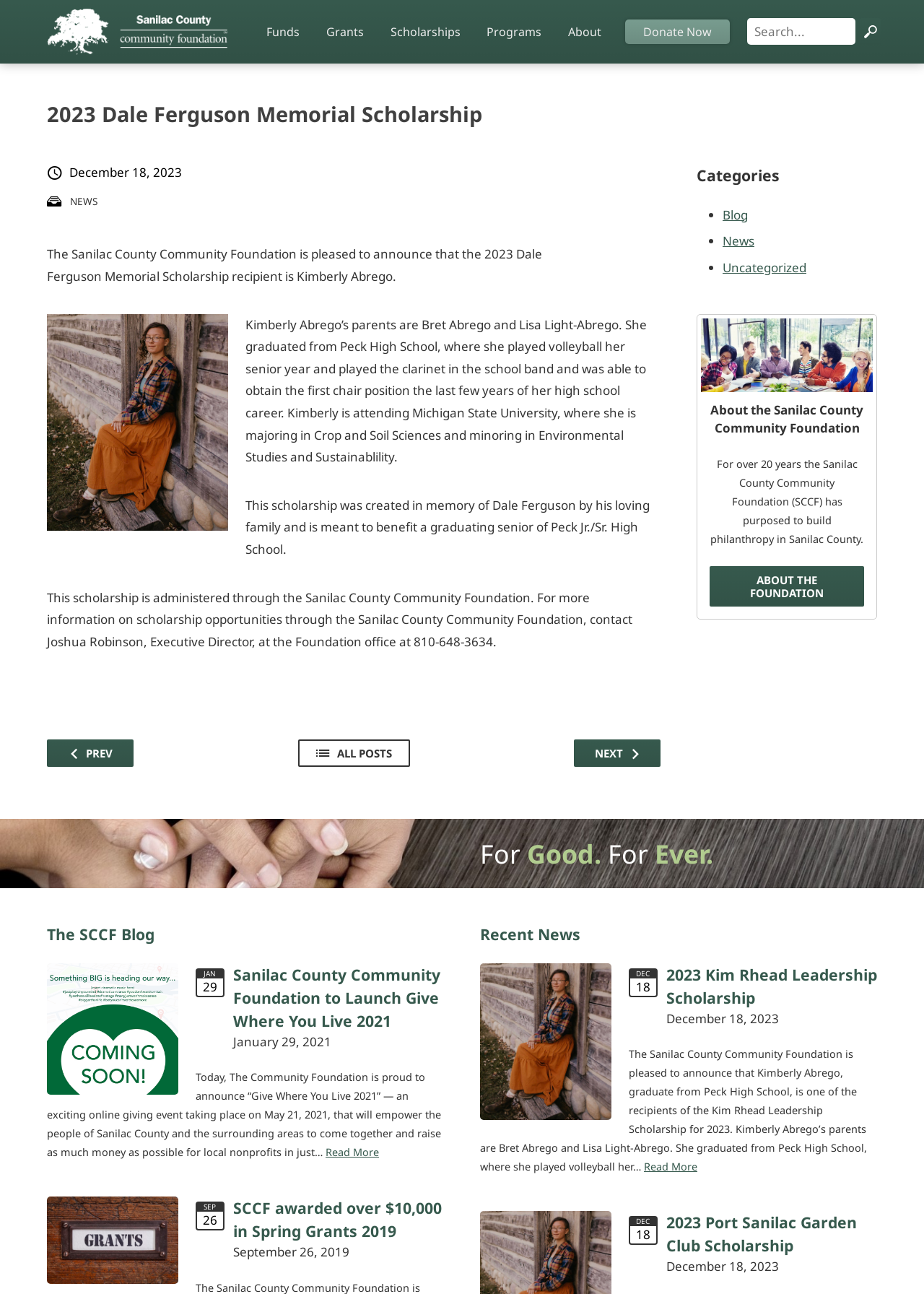How much was awarded in Spring Grants 2019 by SCCF?
Provide a concise answer using a single word or phrase based on the image.

over $10,000